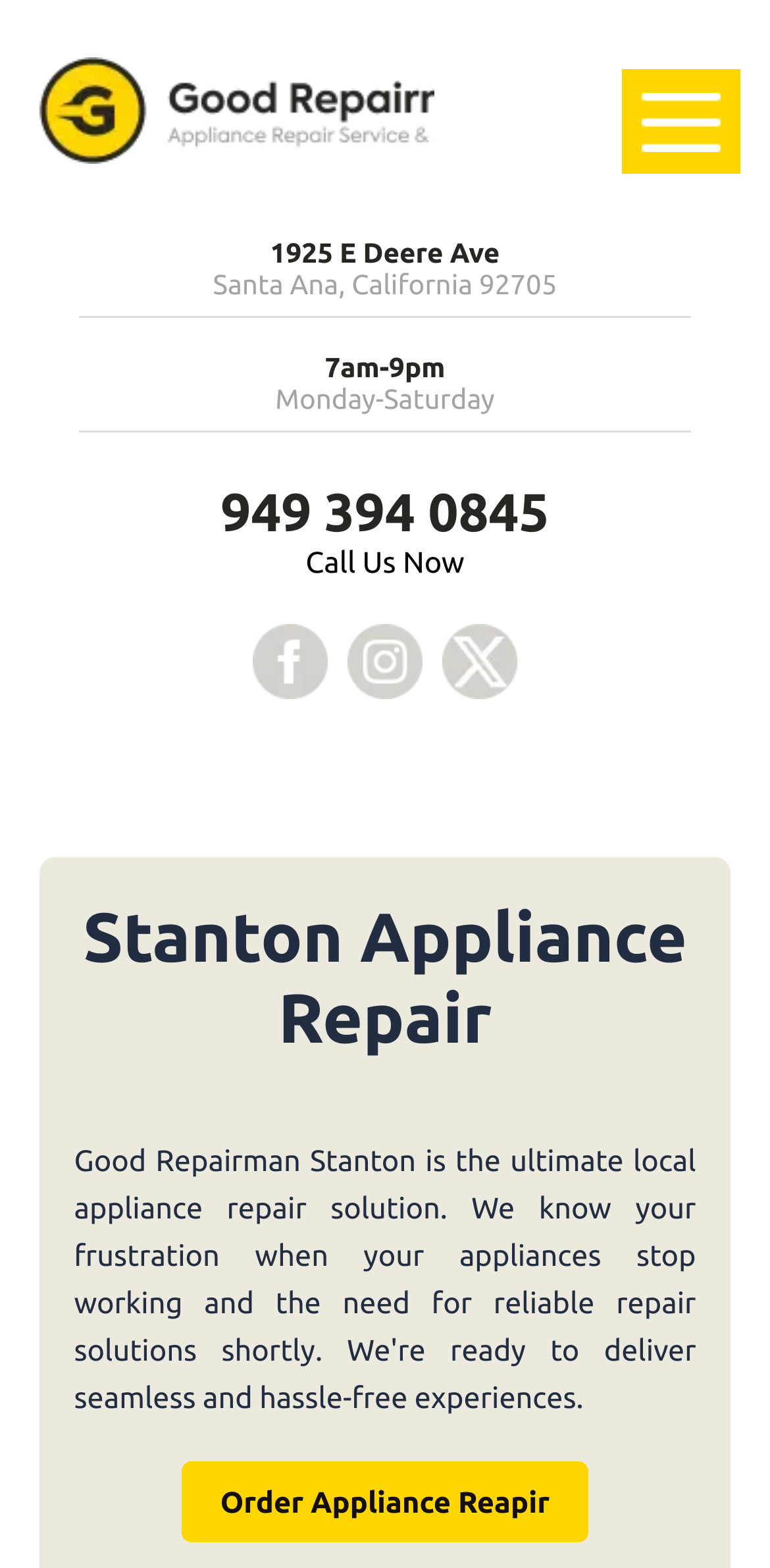Locate and extract the headline of this webpage.

Appliance Repair Stanton, CA